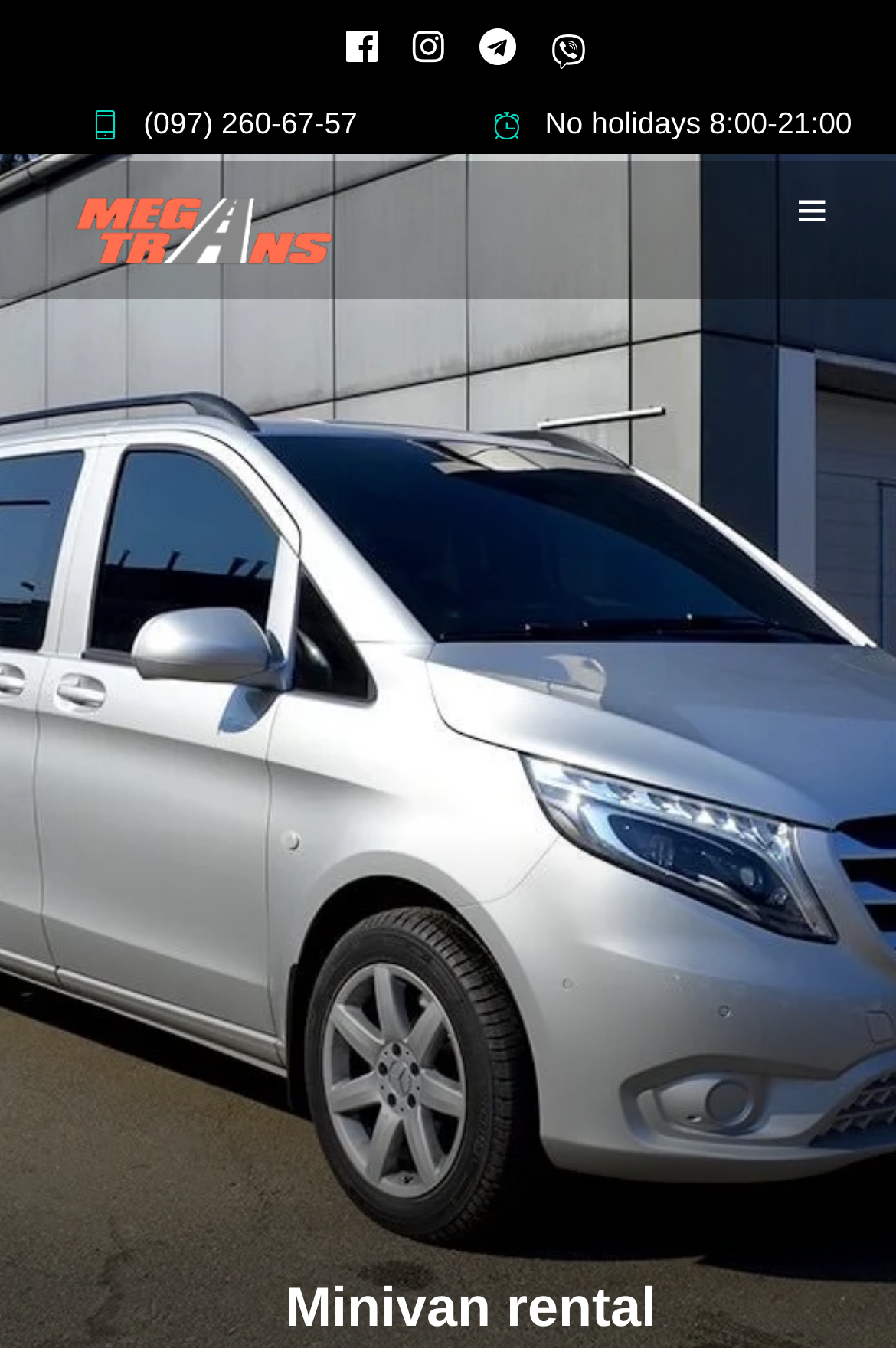Create a full and detailed caption for the entire webpage.

The webpage is about minivan rental with a driver in Kyiv, specifically promoting the services of Megatrans company. At the top, there are four social media links, including Facebook, Instagram, and Viber, aligned horizontally. Below these links, there is a phone number link with the text "(097) 260-67-57" and a static text "No holidays 8:00-21:00" to the right of it.

To the left of the phone number link, there is a layout table containing a "menu" link. On the right side of the page, near the top, there is a "mobile" link. The main heading "Minivan rental" is located at the bottom of the page, taking up most of the width.